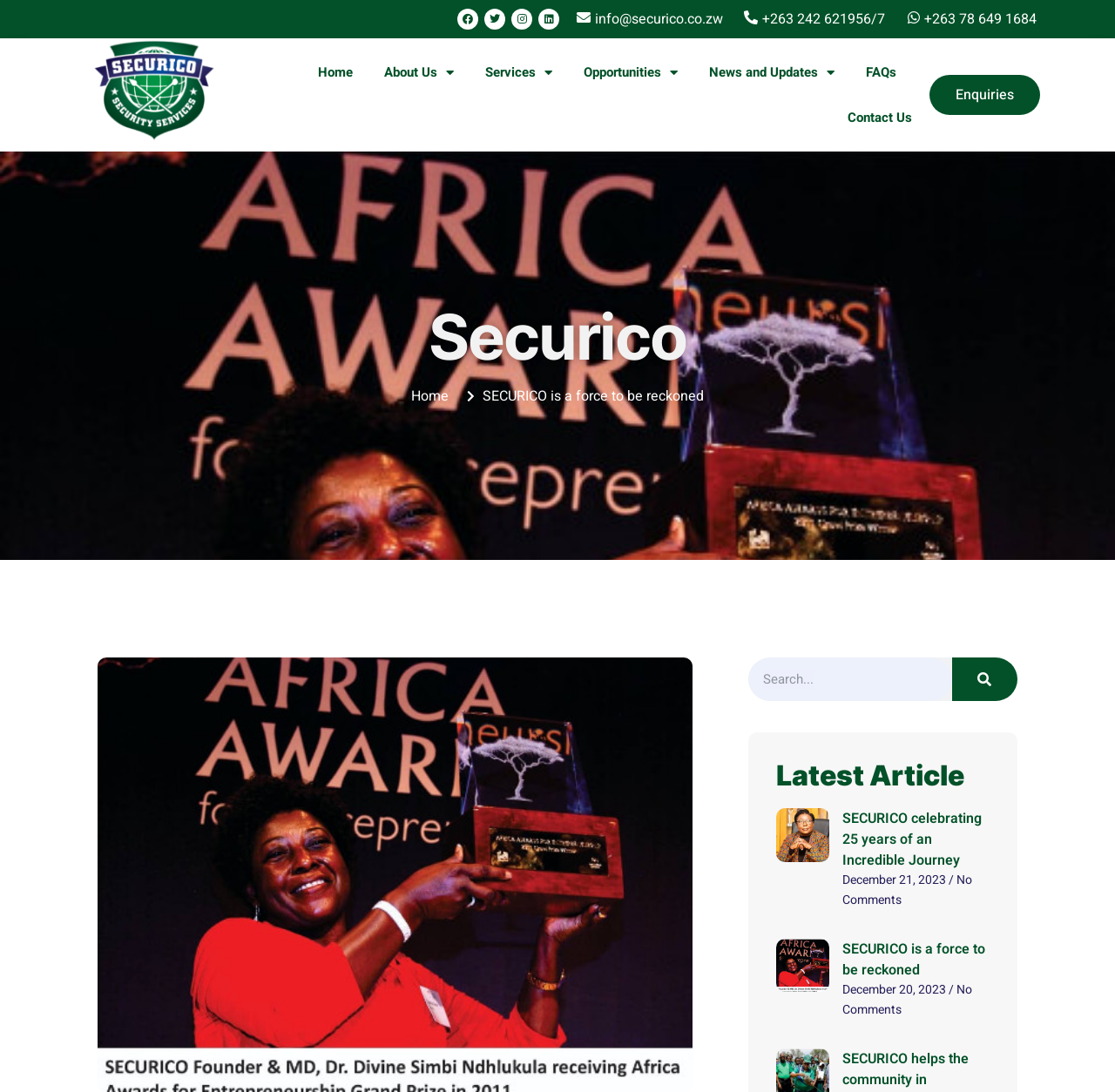What is the purpose of the search bar?
Using the image as a reference, answer the question with a short word or phrase.

To search the website